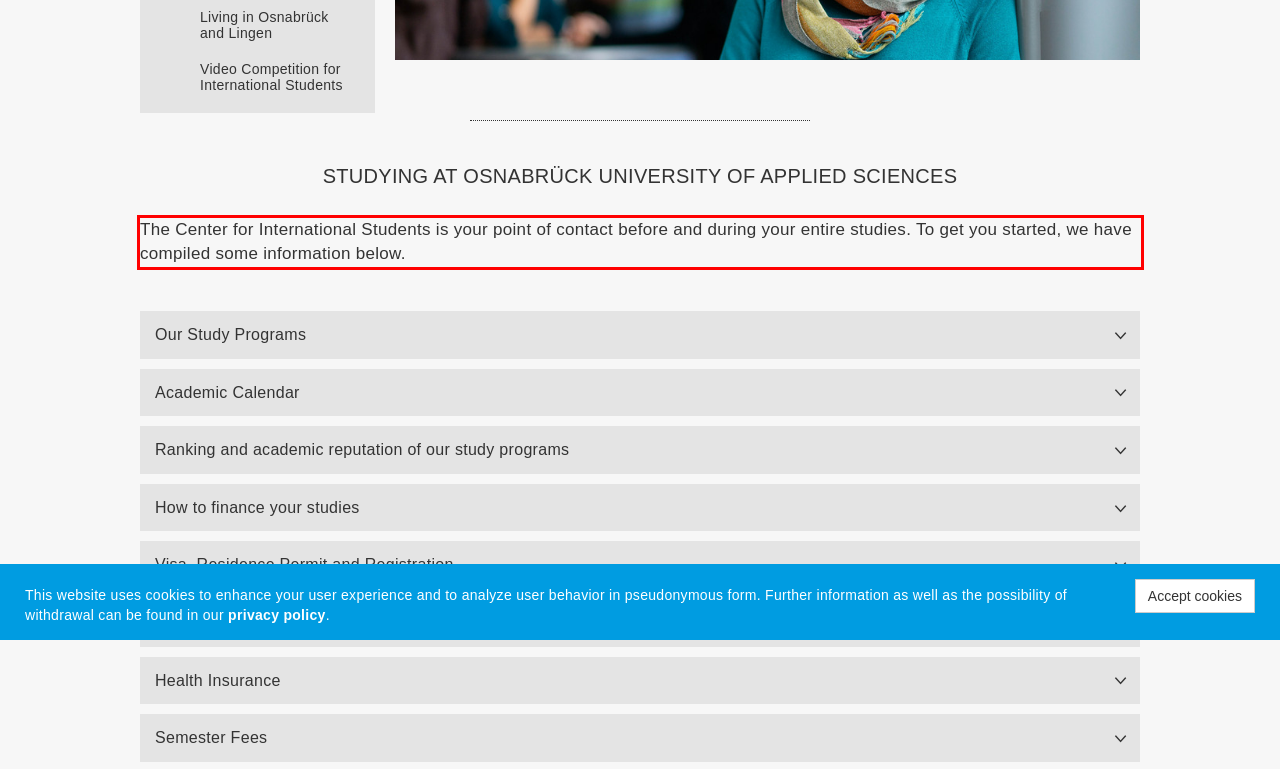Examine the webpage screenshot and use OCR to obtain the text inside the red bounding box.

The Center for International Students is your point of contact before and during your entire studies. To get you started, we have compiled some information below.